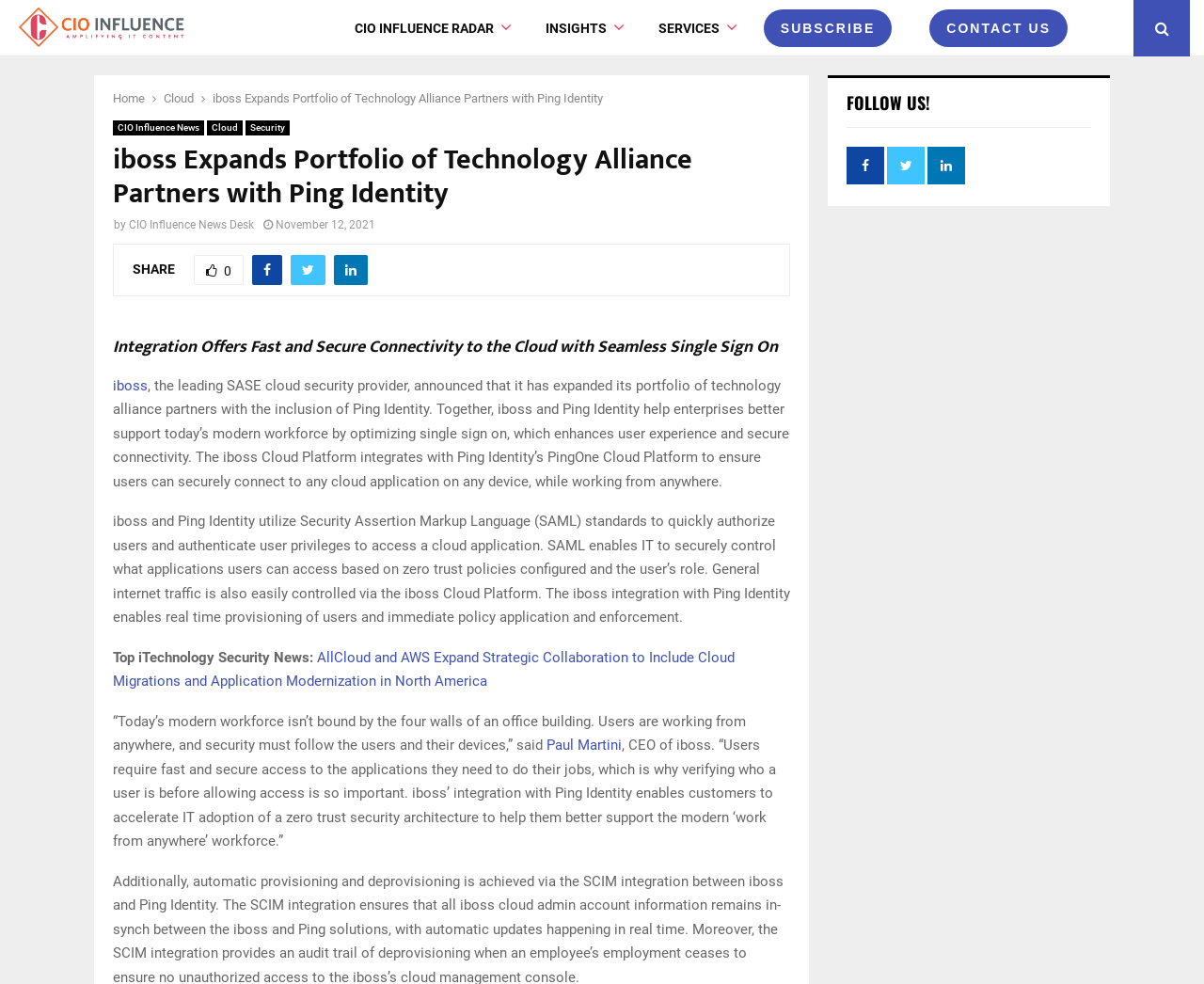Bounding box coordinates should be provided in the format (top-left x, top-left y, bottom-right x, bottom-right y) with all values between 0 and 1. Identify the bounding box for this UI element: INSIGHTS

[0.439, 0.0, 0.533, 0.057]